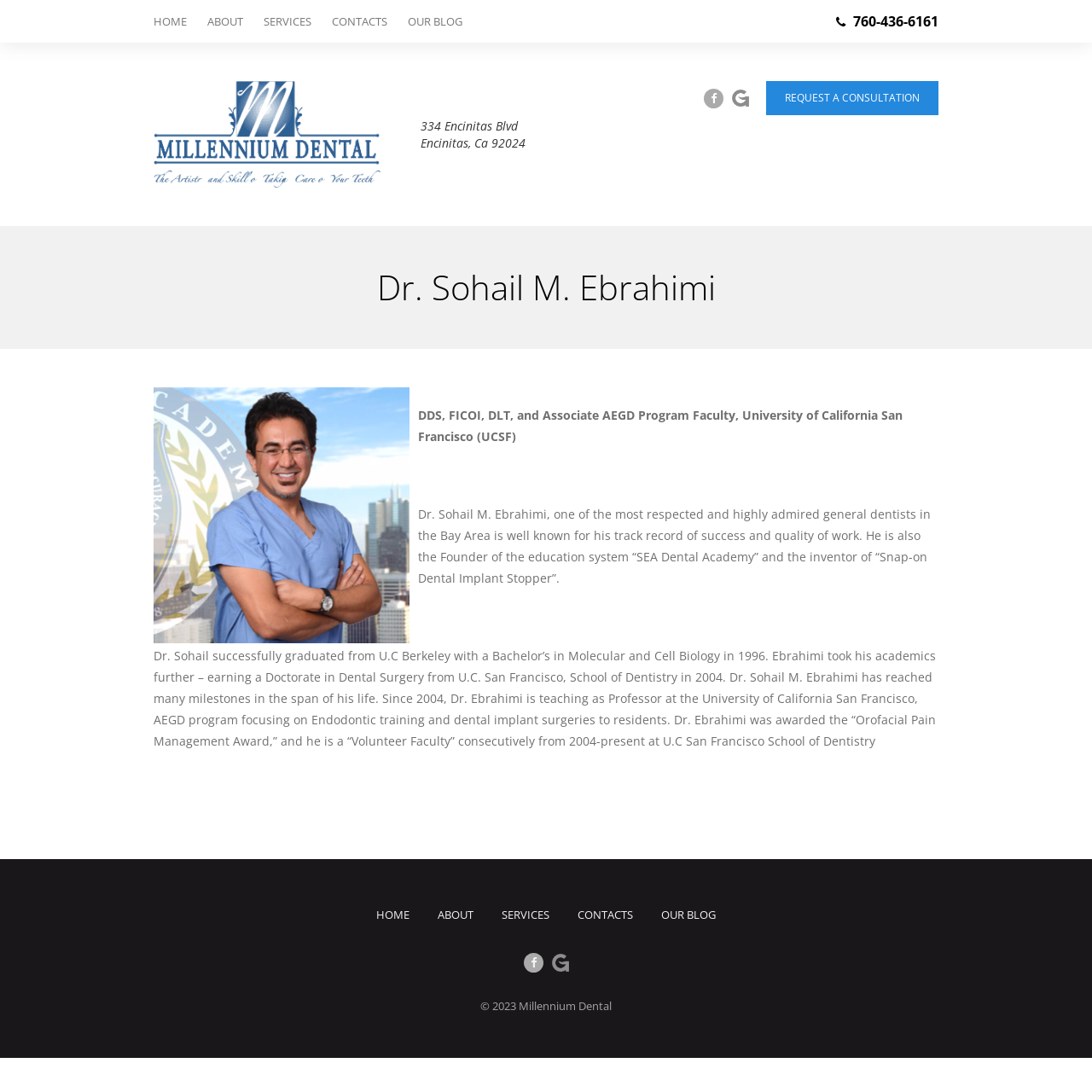Please answer the following question using a single word or phrase: What is the year Dr. Sohail M. Ebrahimi graduated from U.C Berkeley?

1996